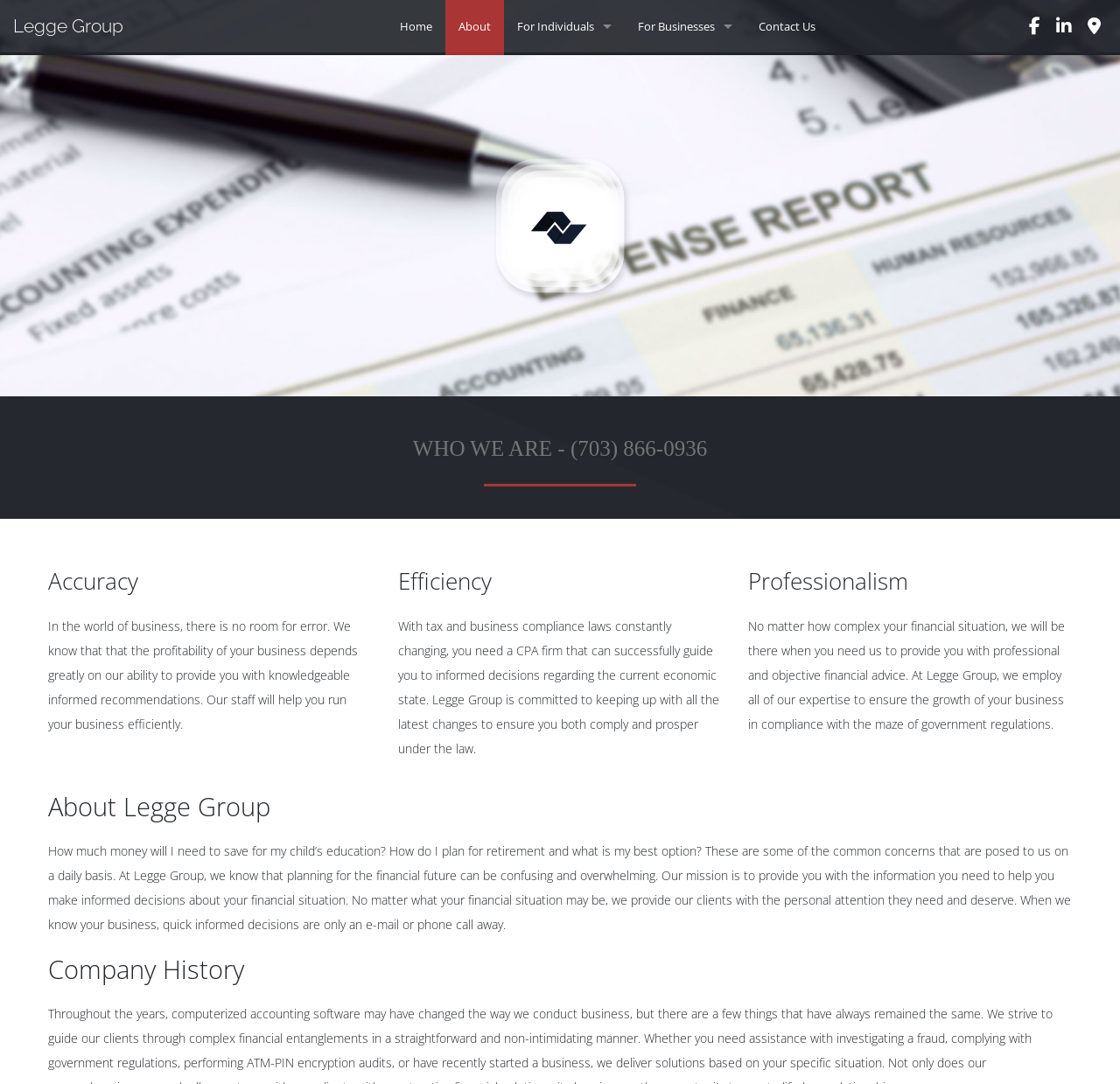Specify the bounding box coordinates (top-left x, top-left y, bottom-right x, bottom-right y) of the UI element in the screenshot that matches this description: For Individuals

[0.45, 0.0, 0.558, 0.048]